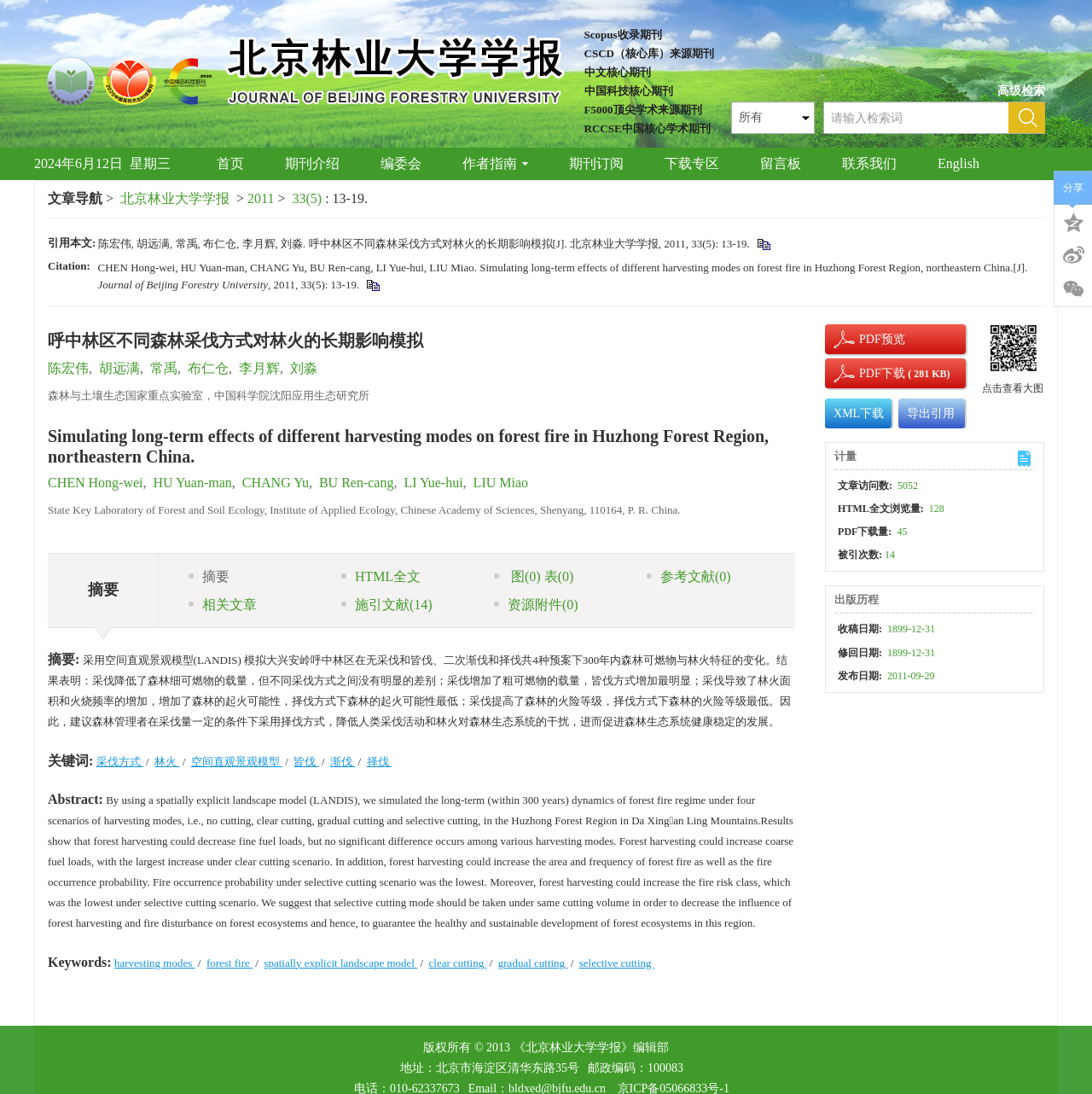Given the description of a UI element: "图(0) 表(0)", identify the bounding box coordinates of the matching element in the webpage screenshot.

[0.448, 0.514, 0.588, 0.539]